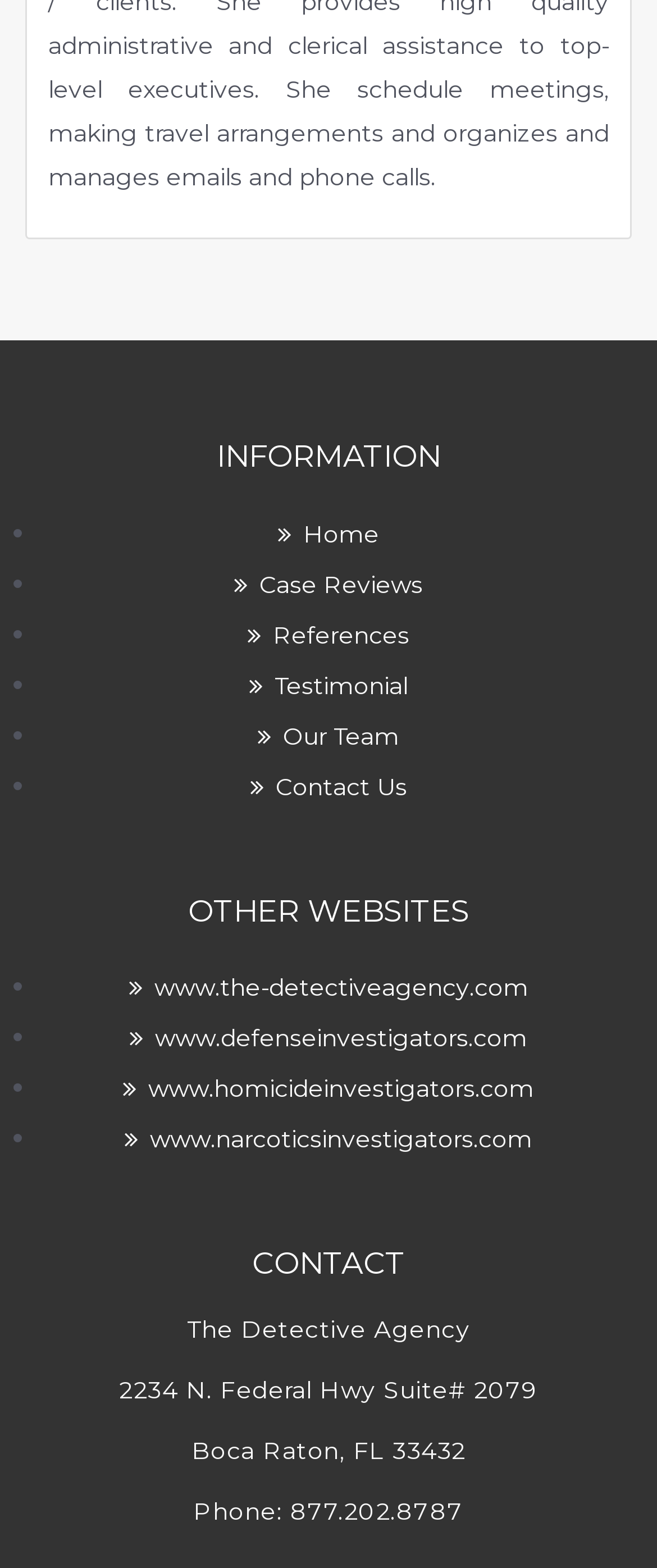Can you find the bounding box coordinates of the area I should click to execute the following instruction: "go to contact us page"?

[0.381, 0.485, 0.619, 0.517]